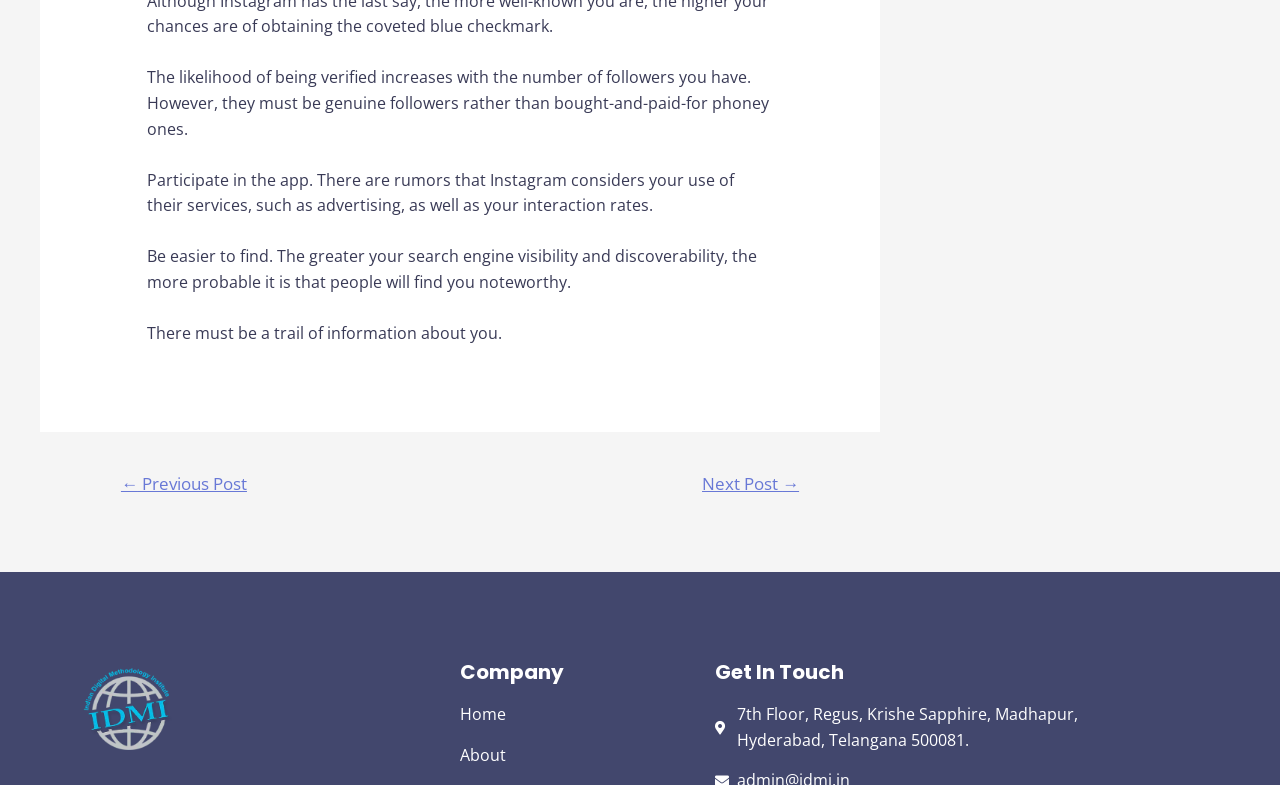What is the purpose of participating in the app? Examine the screenshot and reply using just one word or a brief phrase.

Increase interaction rates